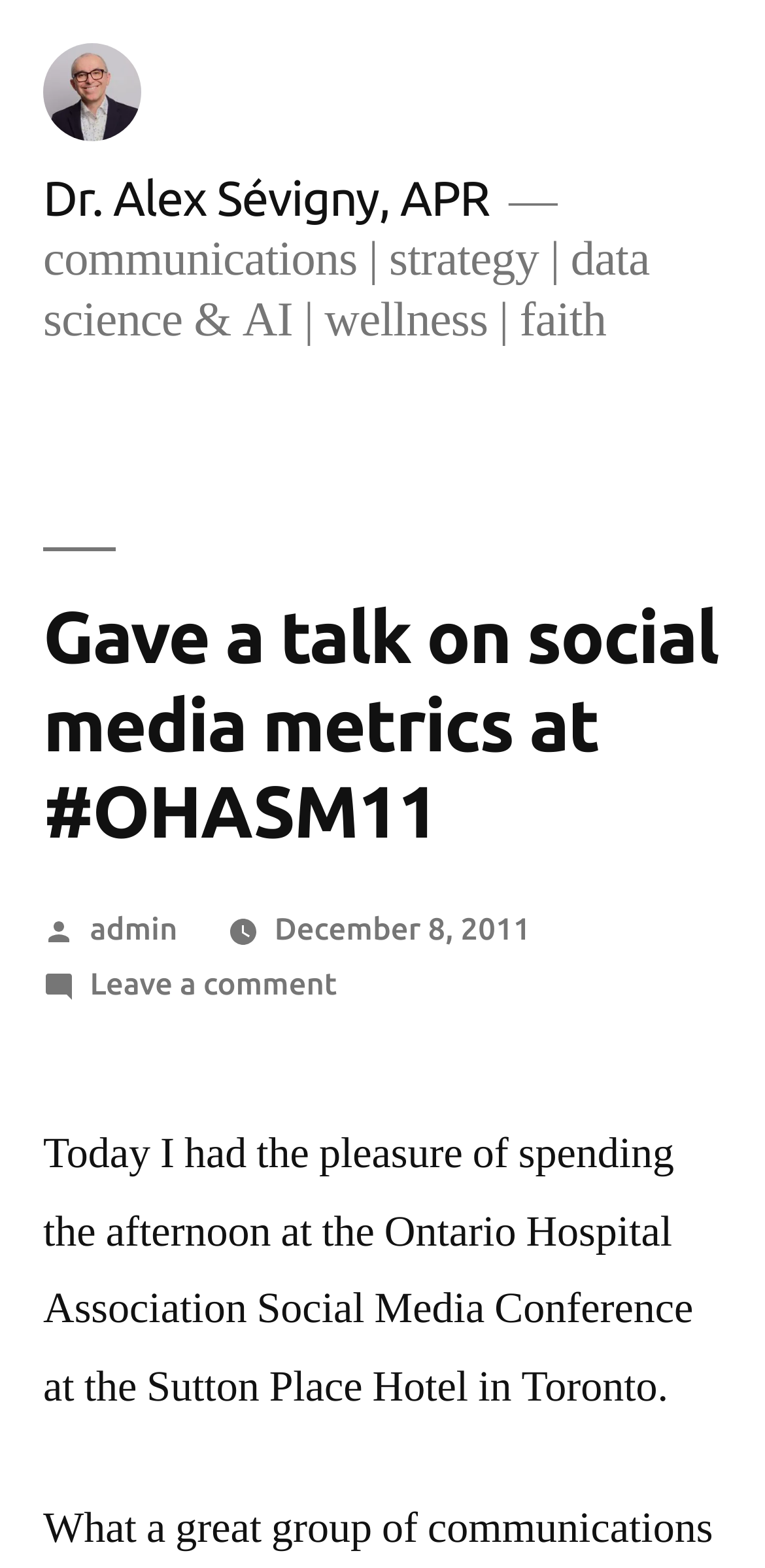Who is the author of this post?
Please use the image to deliver a detailed and complete answer.

I determined the author of this post by looking at the 'Posted by' section, which is located below the main heading. The link 'admin' is provided next to 'Posted by', indicating that 'admin' is the author of this post.